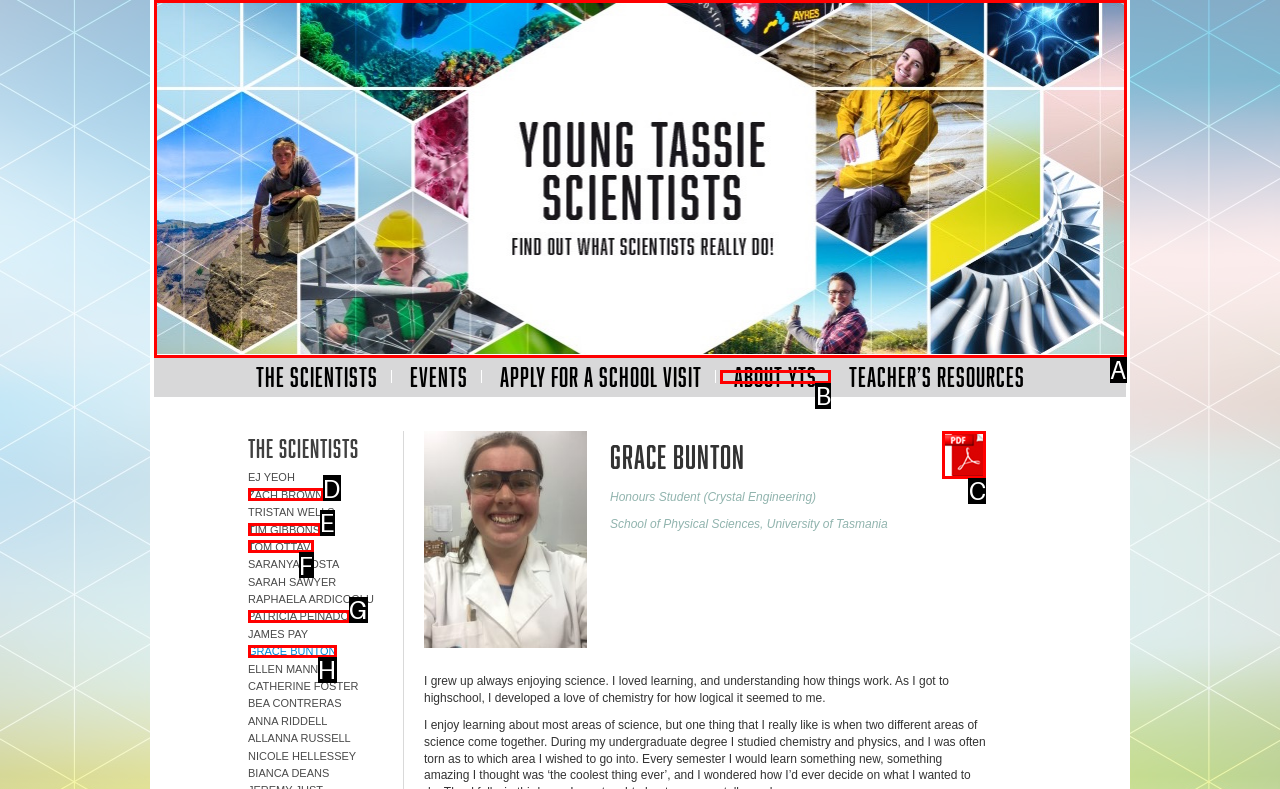Identify the letter of the UI element needed to carry out the task: Download the PDF
Reply with the letter of the chosen option.

C